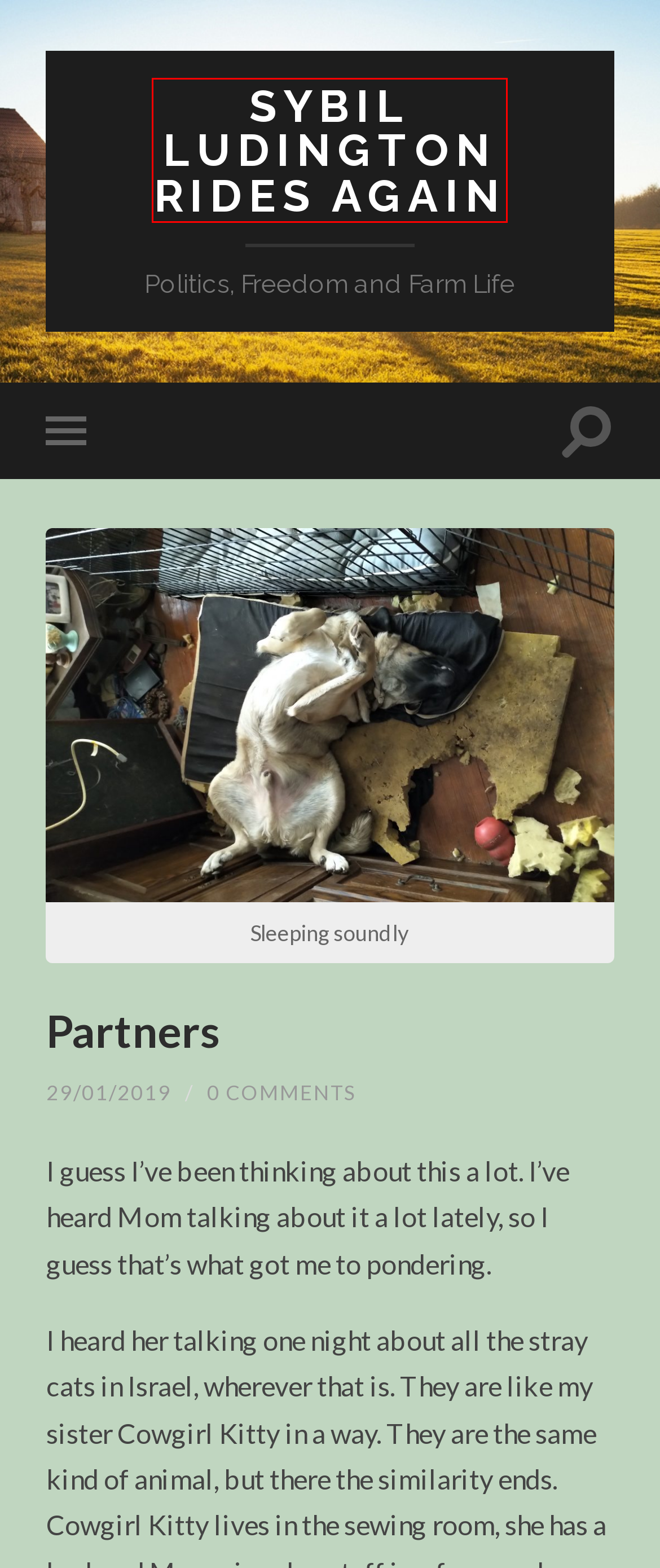Examine the screenshot of a webpage with a red bounding box around an element. Then, select the webpage description that best represents the new page after clicking the highlighted element. Here are the descriptions:
A. Gov. Jay Nixon – Sybil Ludington Rides Again
B. Freedom – Sybil Ludington Rides Again
C. Sybil Ludington Rides Again – Politics, Freedom and Farm Life
D. gun grabbers – Sybil Ludington Rides Again
E. Second Amendment – Sybil Ludington Rides Again
F. Horses – Sybil Ludington Rides Again
G. Elections – Sybil Ludington Rides Again
H. life – Sybil Ludington Rides Again

C